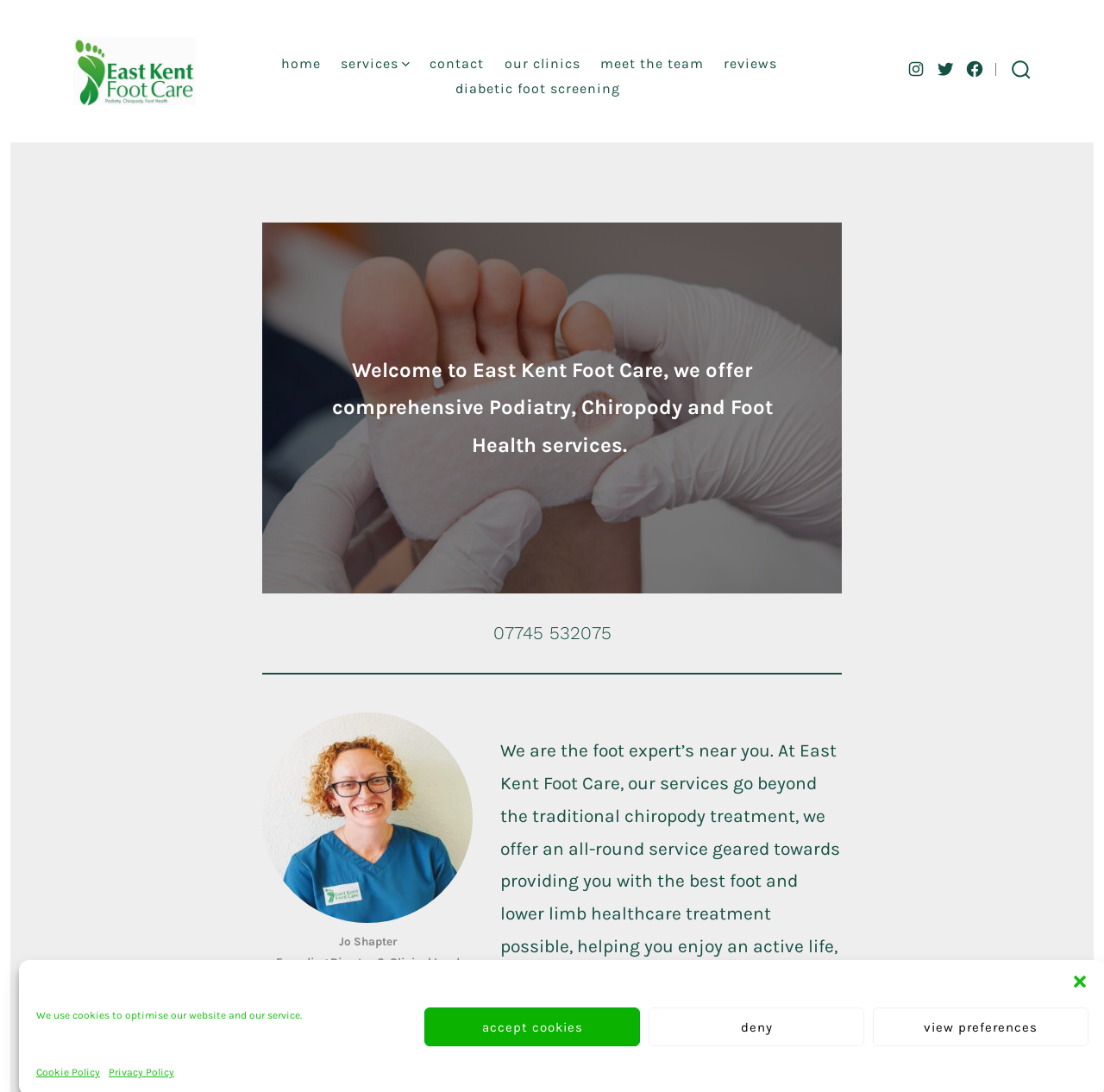What is the location of the service?
Using the image as a reference, give an elaborate response to the question.

I found the answer by looking at the meta description of the webpage which mentions the locations Ashford, Folkestone, Dover, Rye, and Lydd. This suggests that the service is located in these areas.